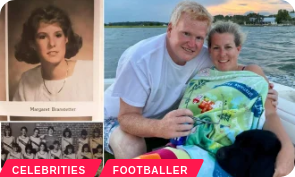Answer the question with a brief word or phrase:
What is the color of the school portrait?

Black and white